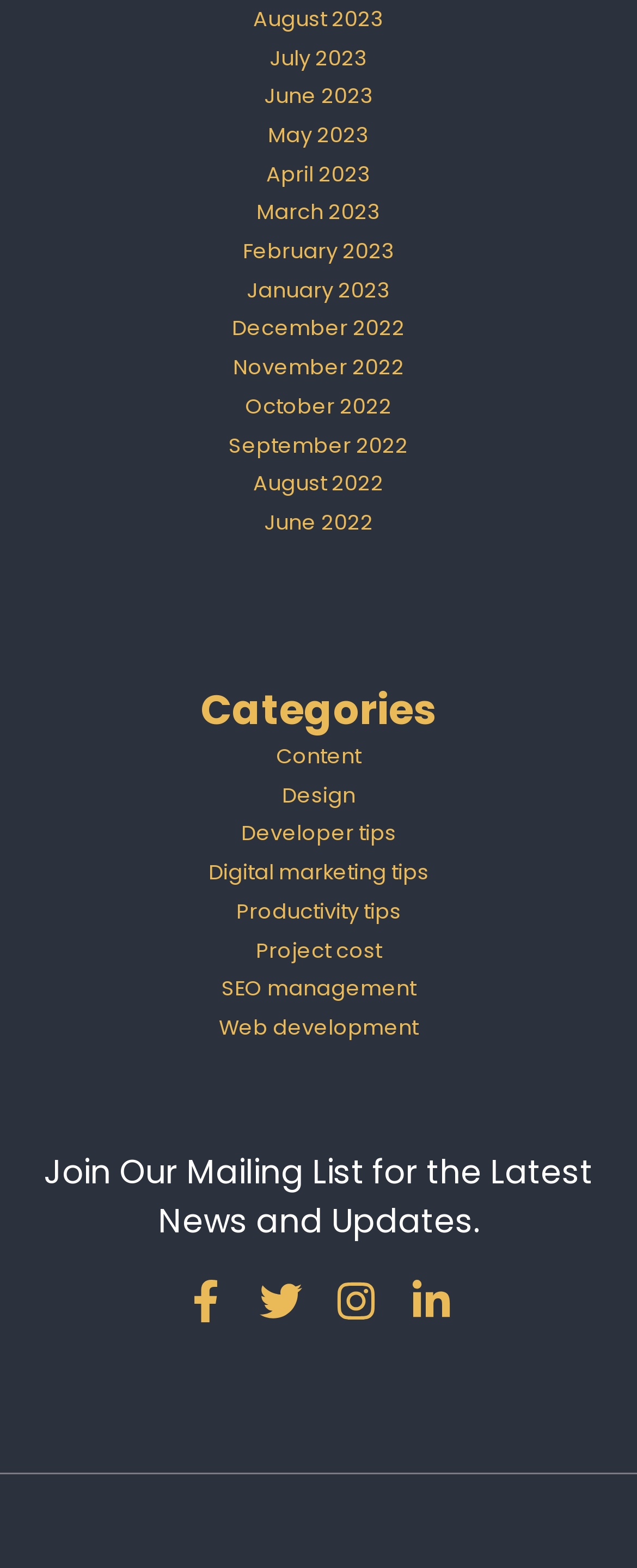What is the purpose of the section below 'Join Our Mailing List'?
Refer to the image and provide a one-word or short phrase answer.

To connect with social media